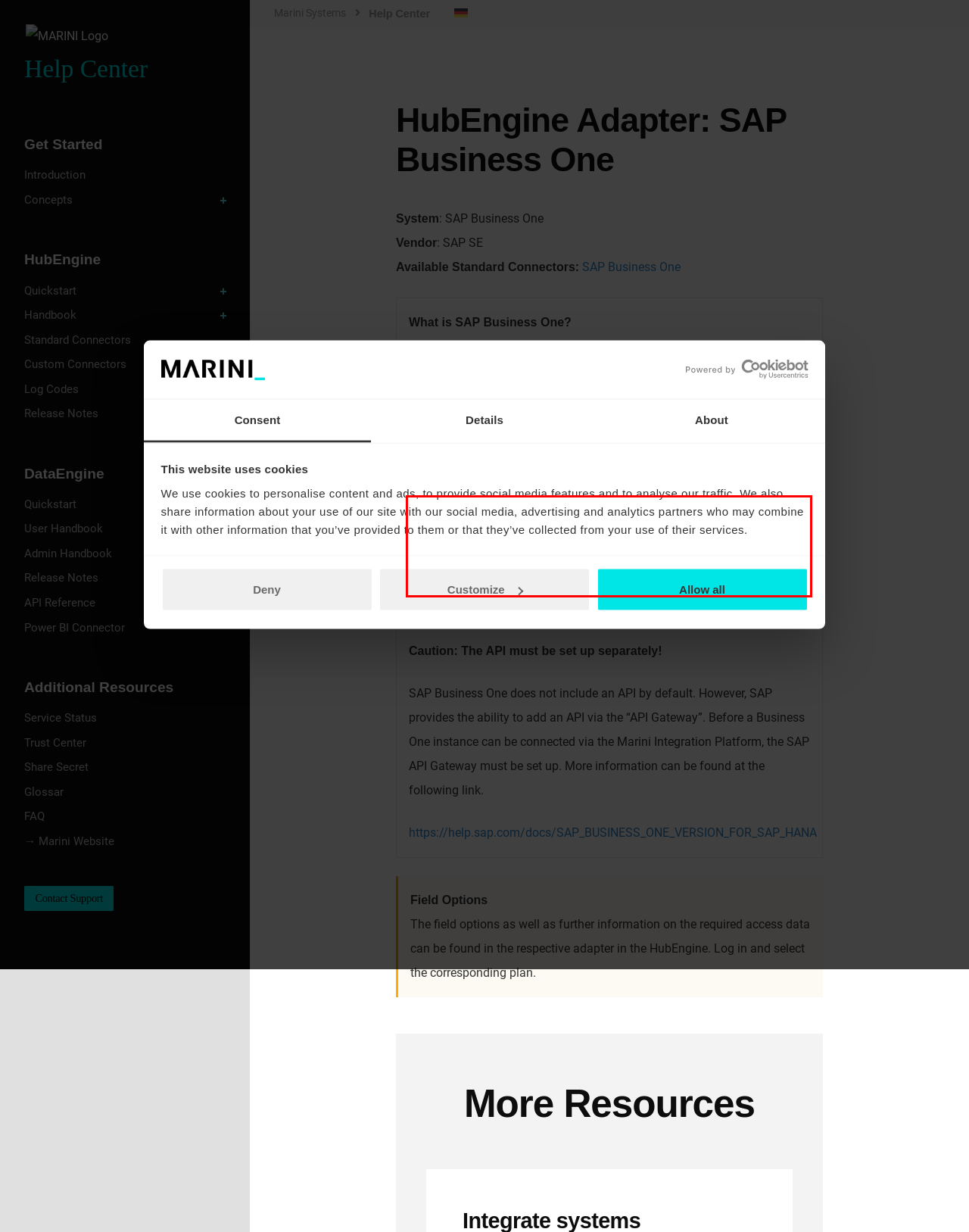Look at the screenshot of the webpage, locate the red rectangle bounding box, and generate the text content that it contains.

SAP Business One runs on SAP HANA. It can be run on-premises and in the cloud. So companies can choose according to their security requirements. It is also not restricted to a specific industry. Furthermore it offers features for analytics and reporting to make better business decisions.